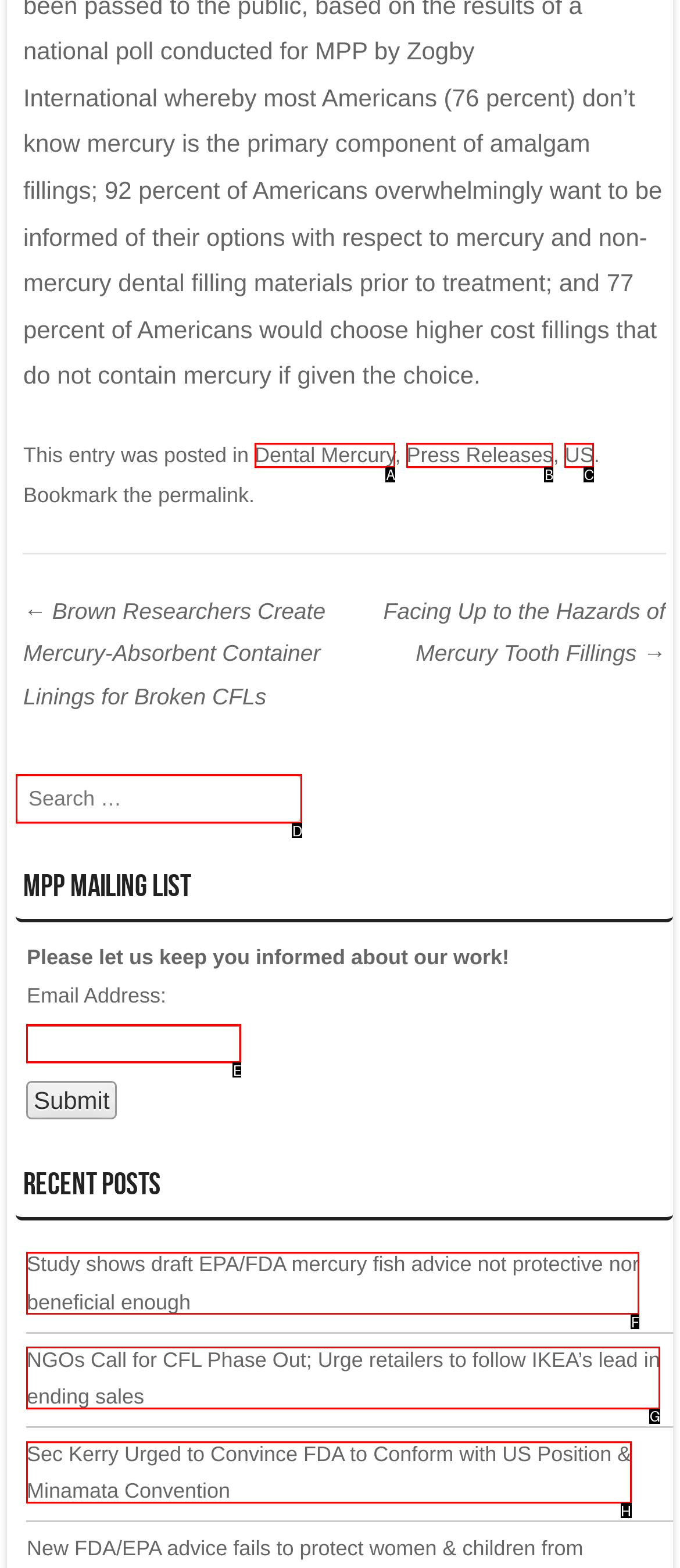Identify the HTML element that corresponds to the description: Manage privacy settings
Provide the letter of the matching option from the given choices directly.

None